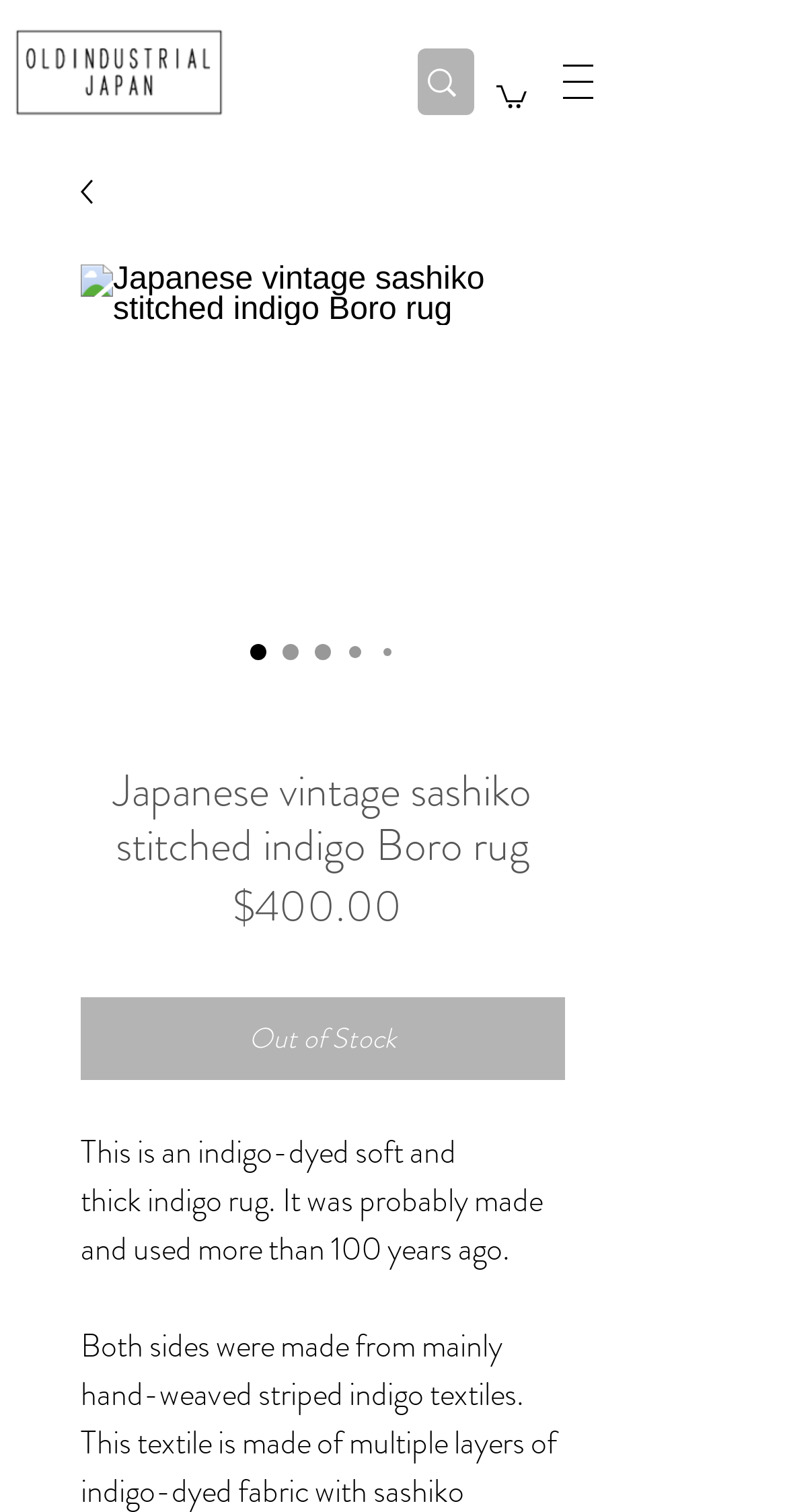Answer the question below in one word or phrase:
Is the rug in stock?

No